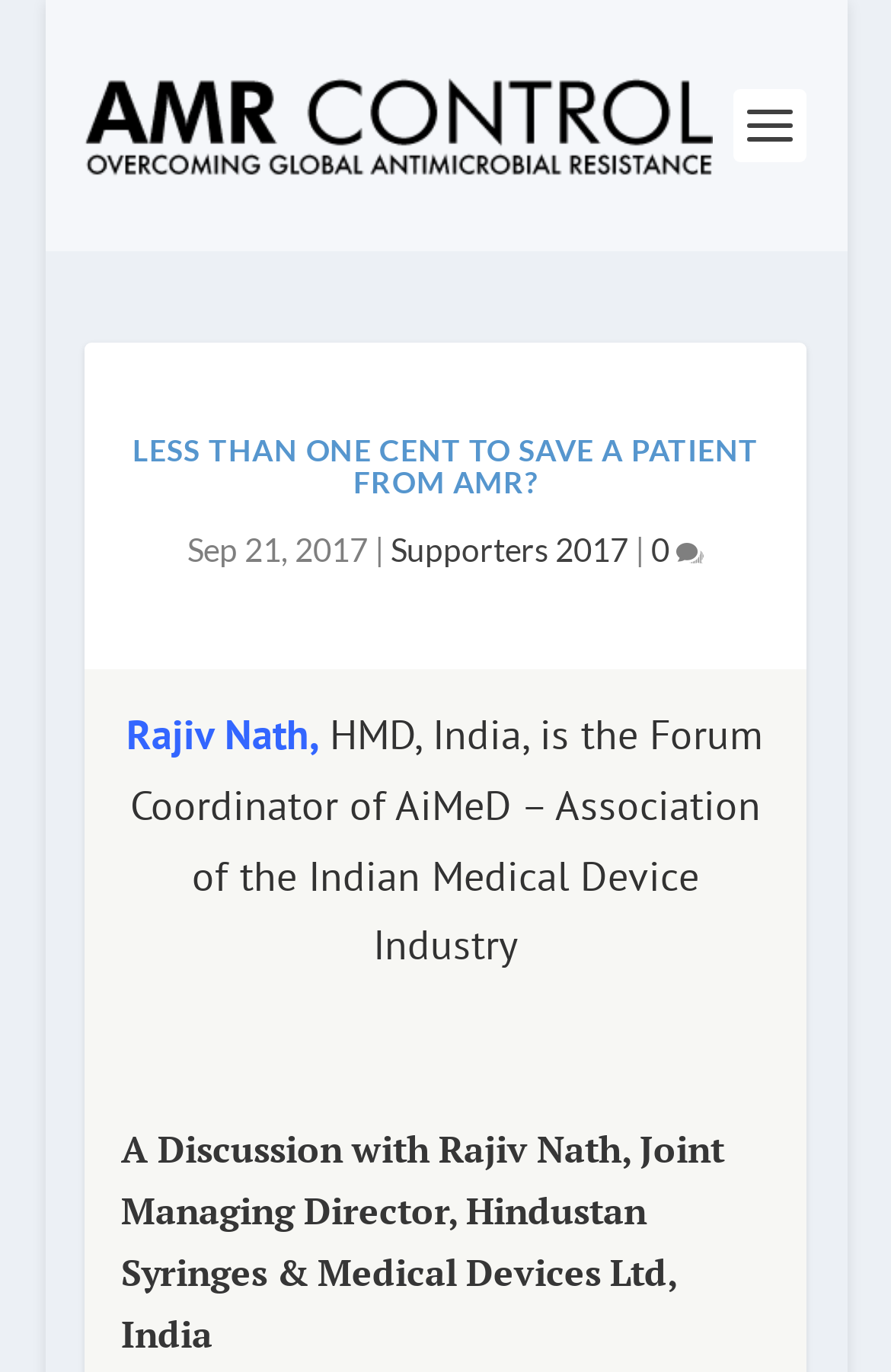What is the date mentioned in the webpage?
Based on the image, give a concise answer in the form of a single word or short phrase.

Sep 21, 2017